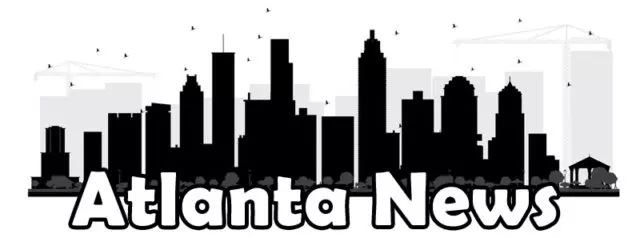Detail every aspect of the image in your caption.

The image features a stylized silhouette of the Atlanta skyline, showcasing notable skyscrapers and architectural features characteristic of the city. In the foreground, the bold text "Atlanta News" is prominently displayed, emphasizing the focus on news and updates related to Atlanta. The monochromatic design, highlighted with shades of black and white, adds a modern and sleek aesthetic, while small graphic elements suggest movement, enhancing the overall dynamic feel of the image. This visual representation serves to encapsulate the essence of Atlanta as a vibrant hub of culture and information.